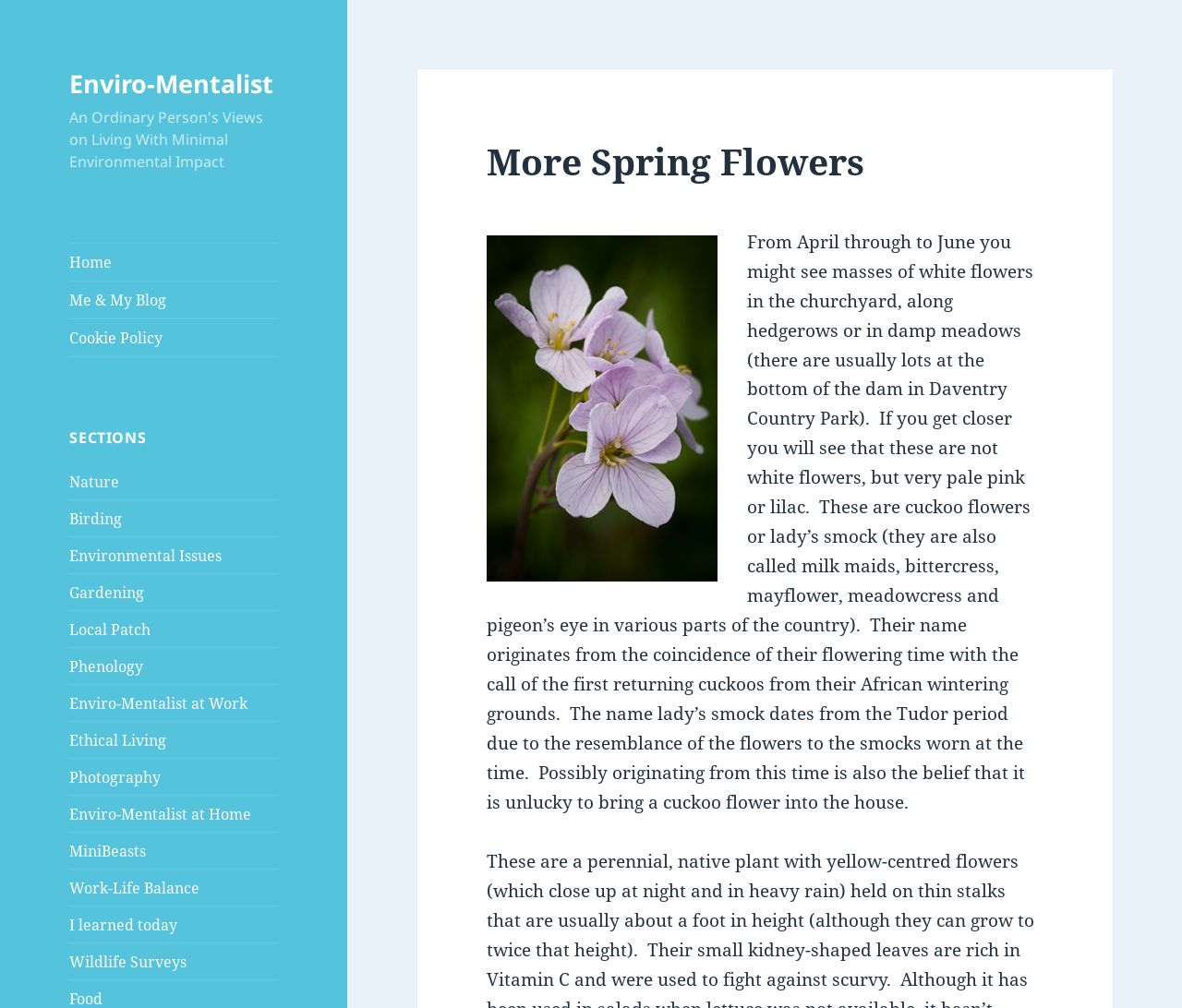Specify the bounding box coordinates of the area to click in order to execute this command: 'View the 'More Spring Flowers' header'. The coordinates should consist of four float numbers ranging from 0 to 1, and should be formatted as [left, top, right, bottom].

[0.412, 0.138, 0.882, 0.182]